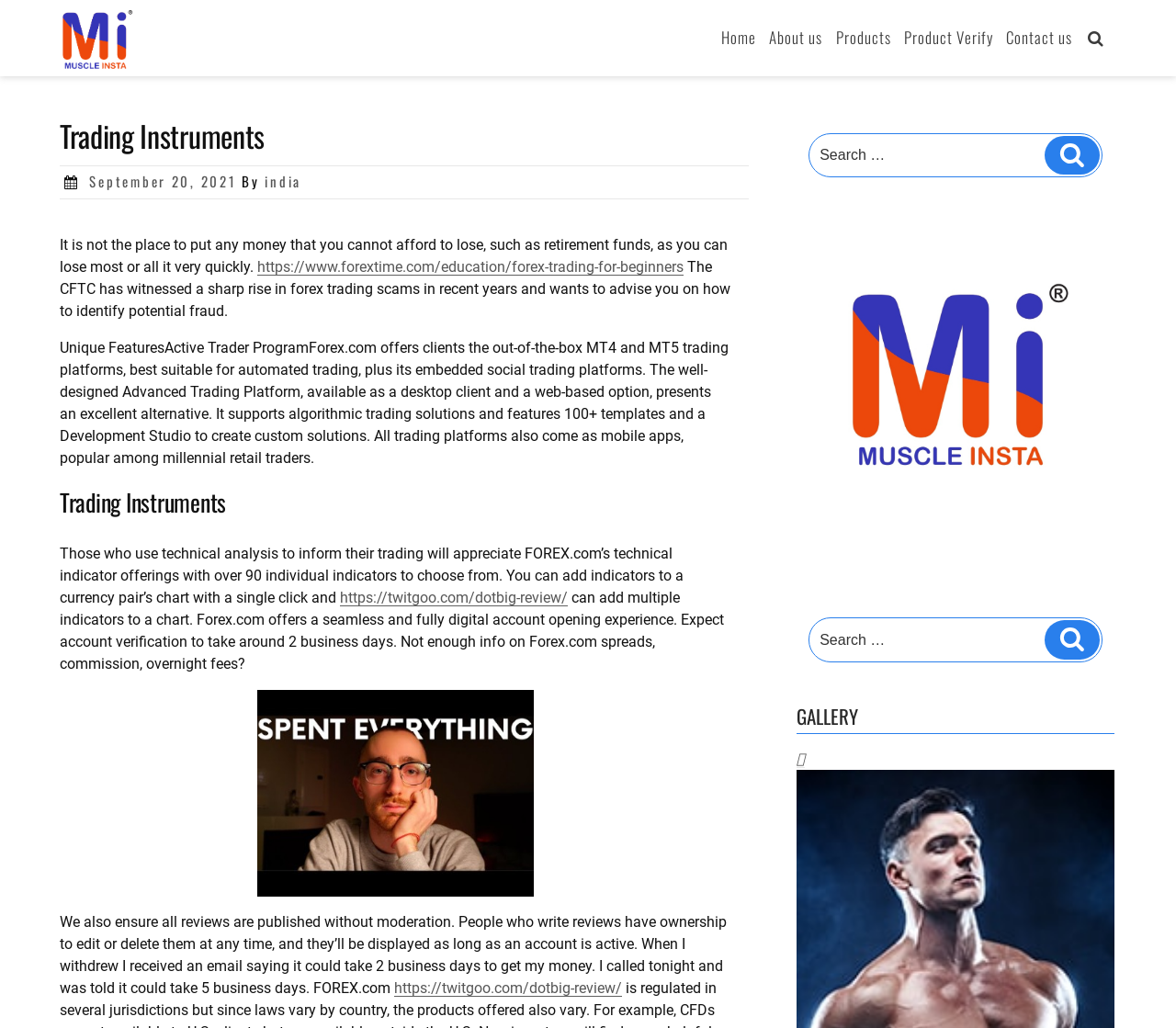Identify the bounding box for the given UI element using the description provided. Coordinates should be in the format (top-left x, top-left y, bottom-right x, bottom-right y) and must be between 0 and 1. Here is the description: Contact us

[0.851, 0.019, 0.916, 0.055]